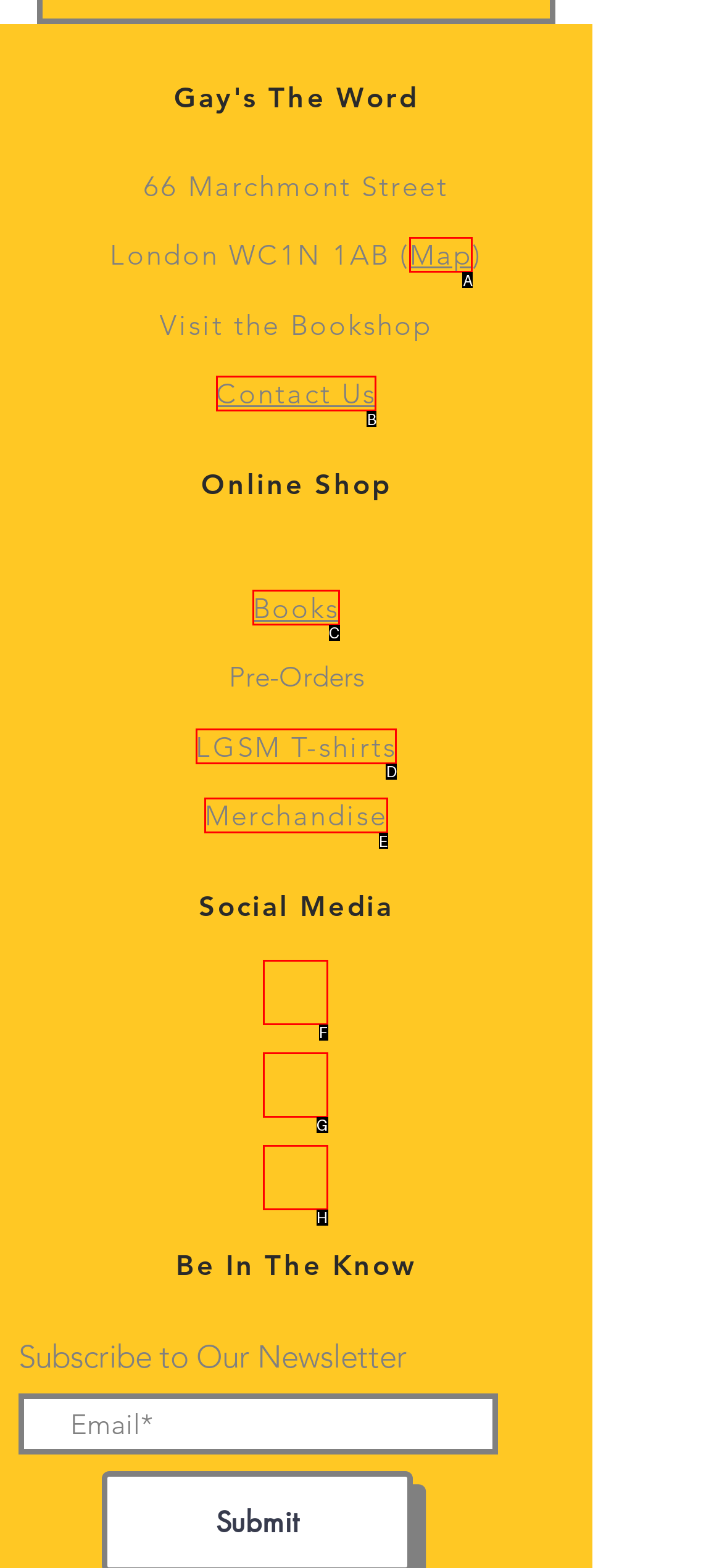Identify the HTML element that corresponds to the following description: Books Provide the letter of the best matching option.

C